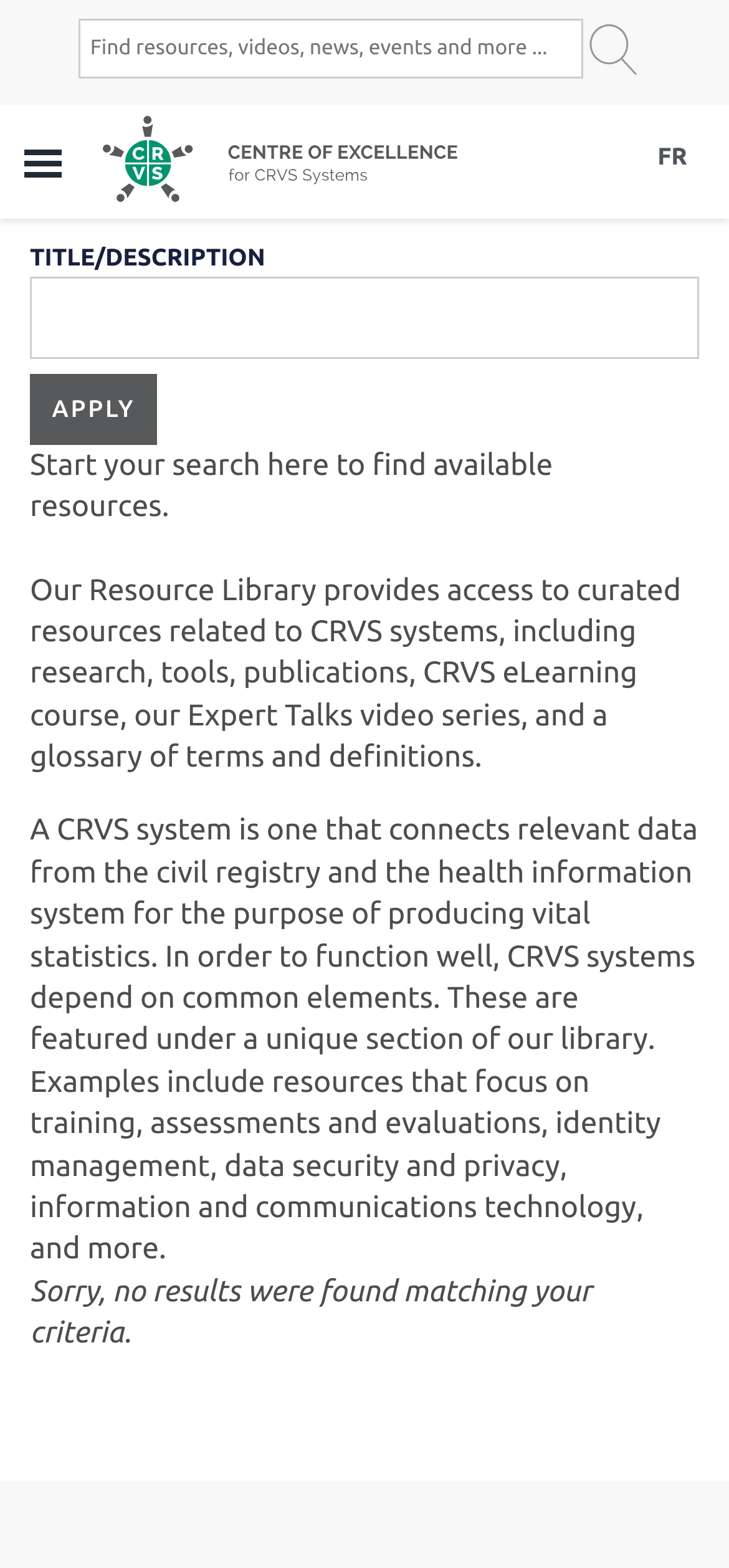Identify the bounding box coordinates for the UI element that matches this description: "Ethereum Upgrade".

None